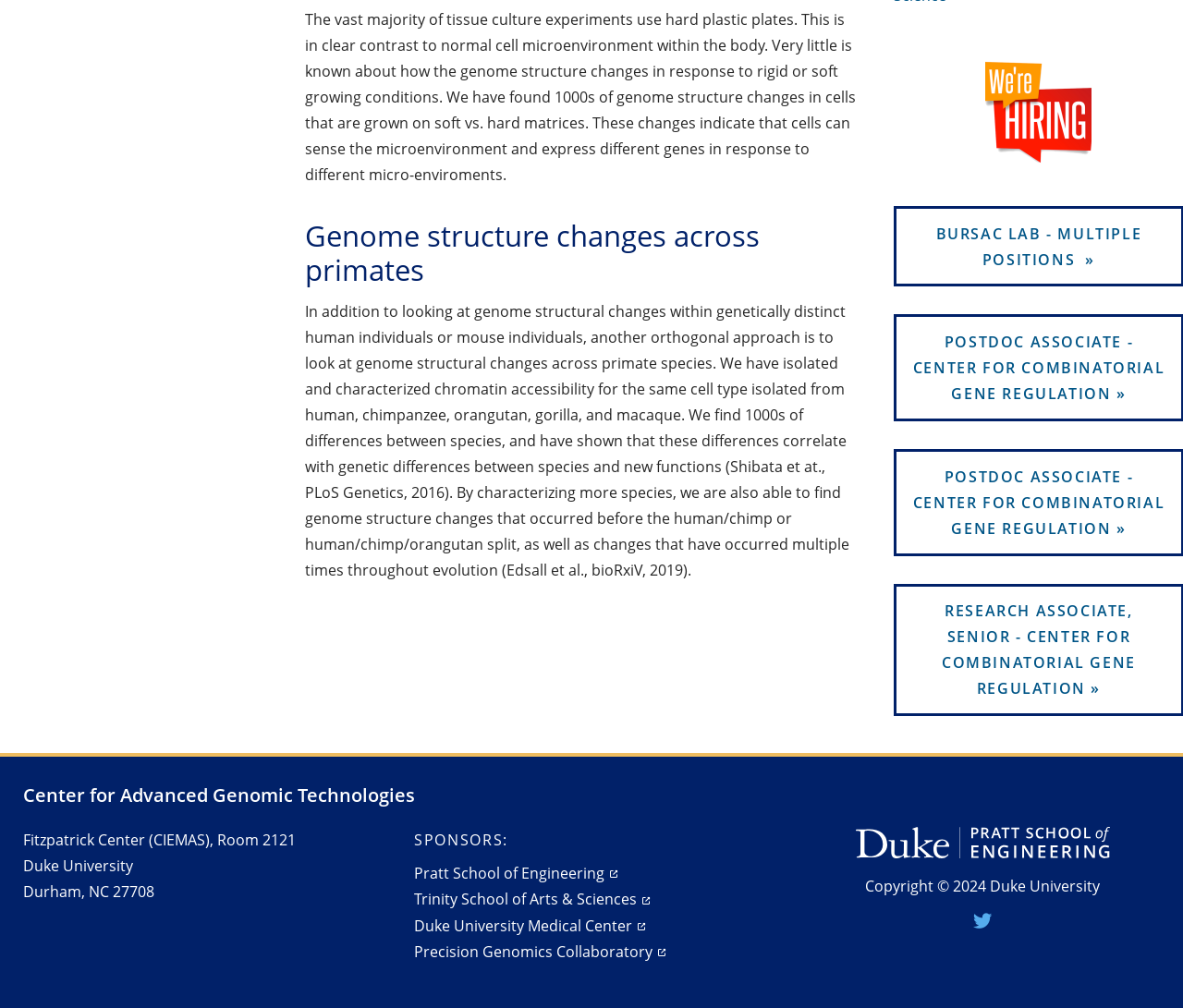Answer the question using only a single word or phrase: 
Where is the Center for Advanced Genomic Technologies located?

Duke University